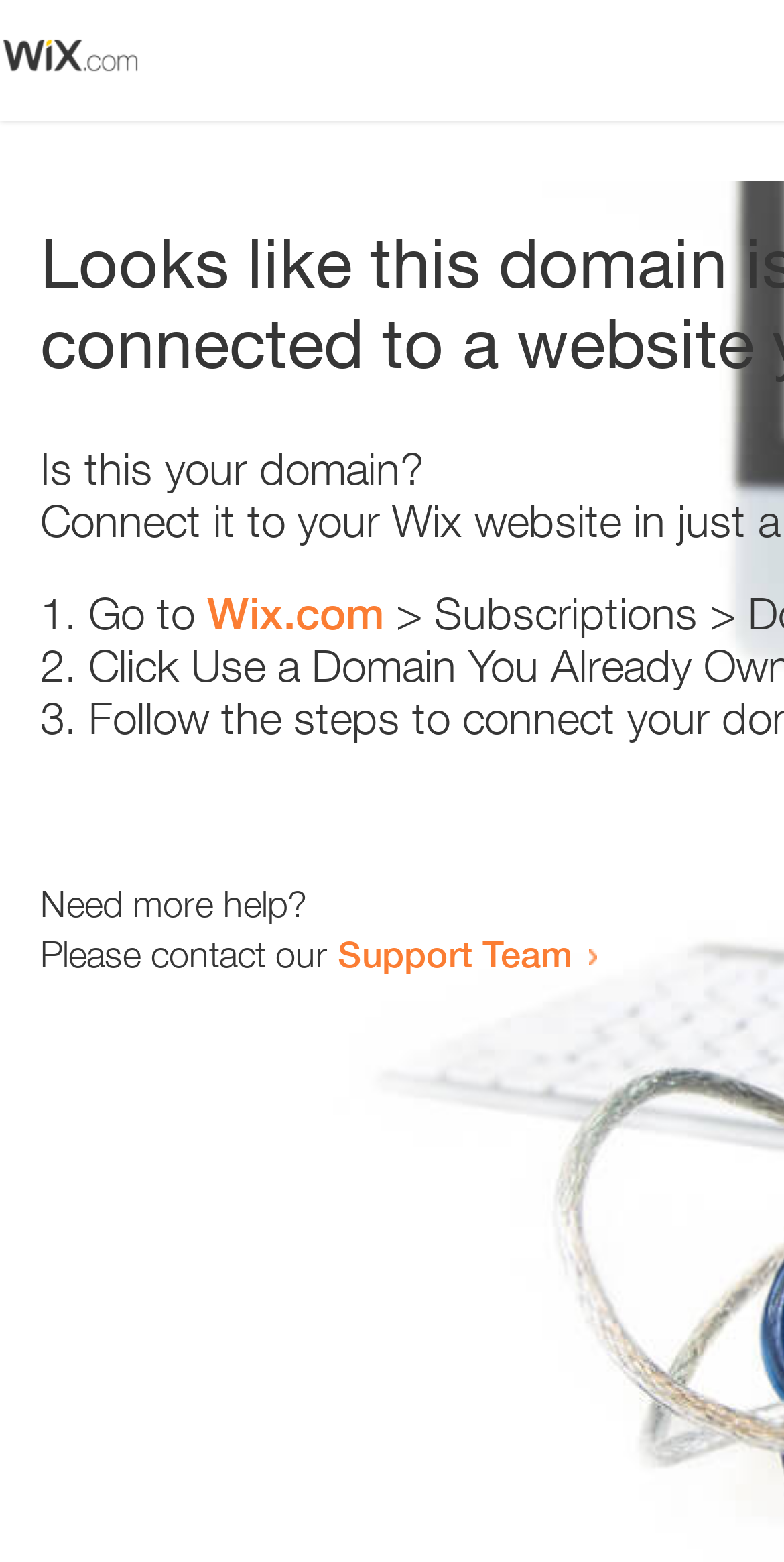Identify and provide the title of the webpage.

Looks like this domain isn't
connected to a website yet